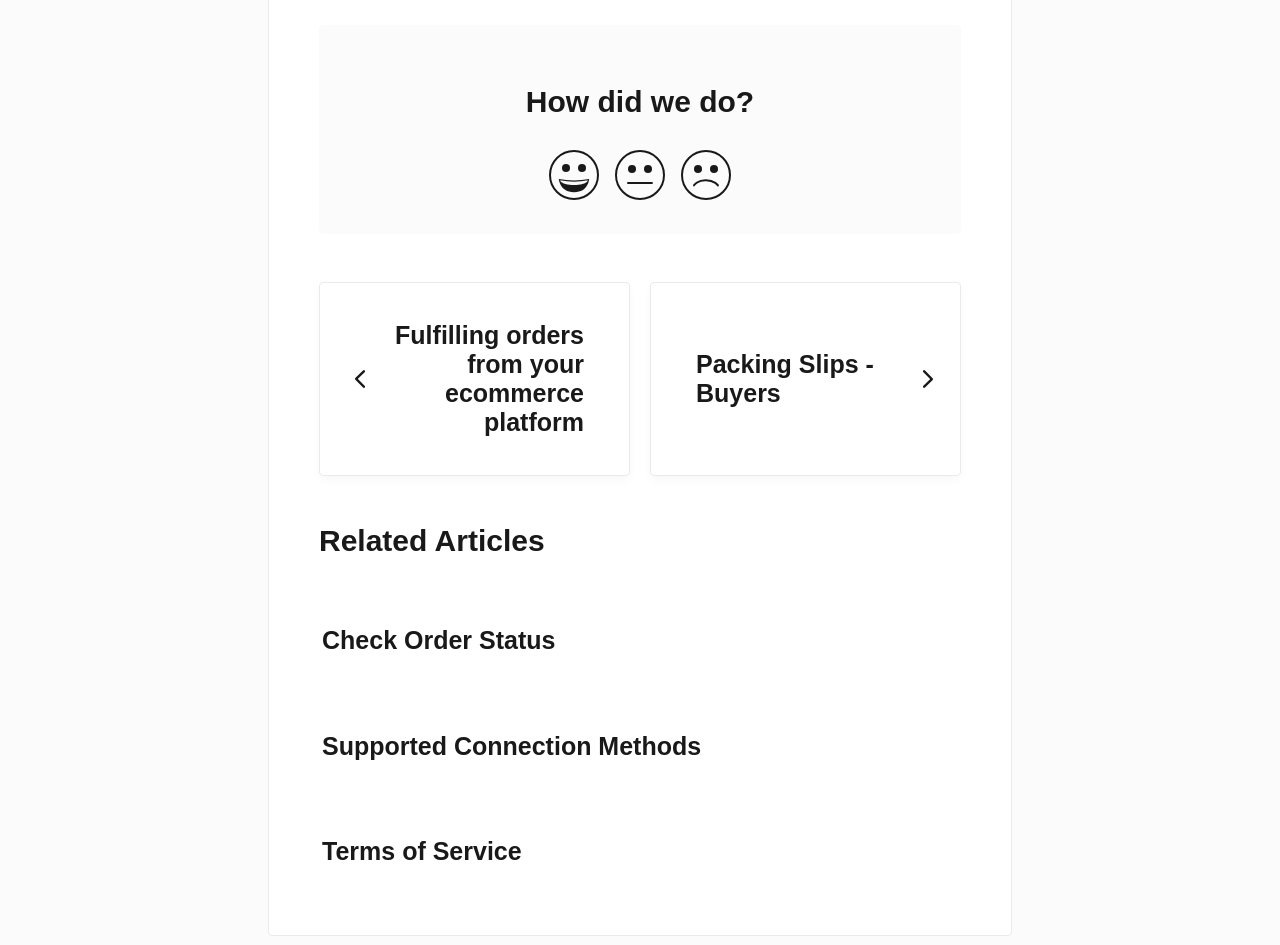Specify the bounding box coordinates of the element's region that should be clicked to achieve the following instruction: "View Packing Slips - Buyers article". The bounding box coordinates consist of four float numbers between 0 and 1, in the format [left, top, right, bottom].

[0.508, 0.298, 0.751, 0.504]